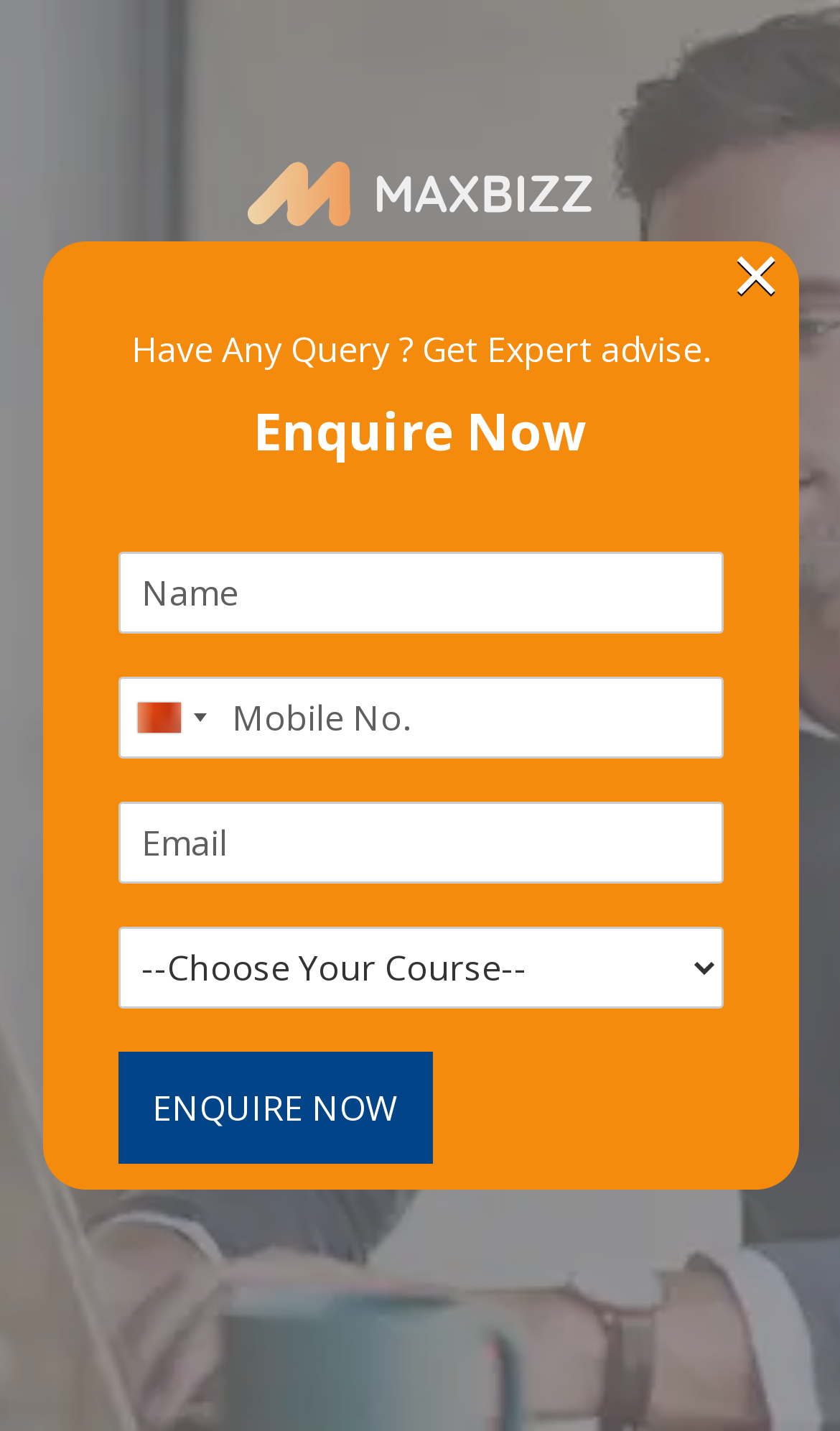What is the alternative action suggested to the user? From the image, respond with a single word or brief phrase.

Return to homepage